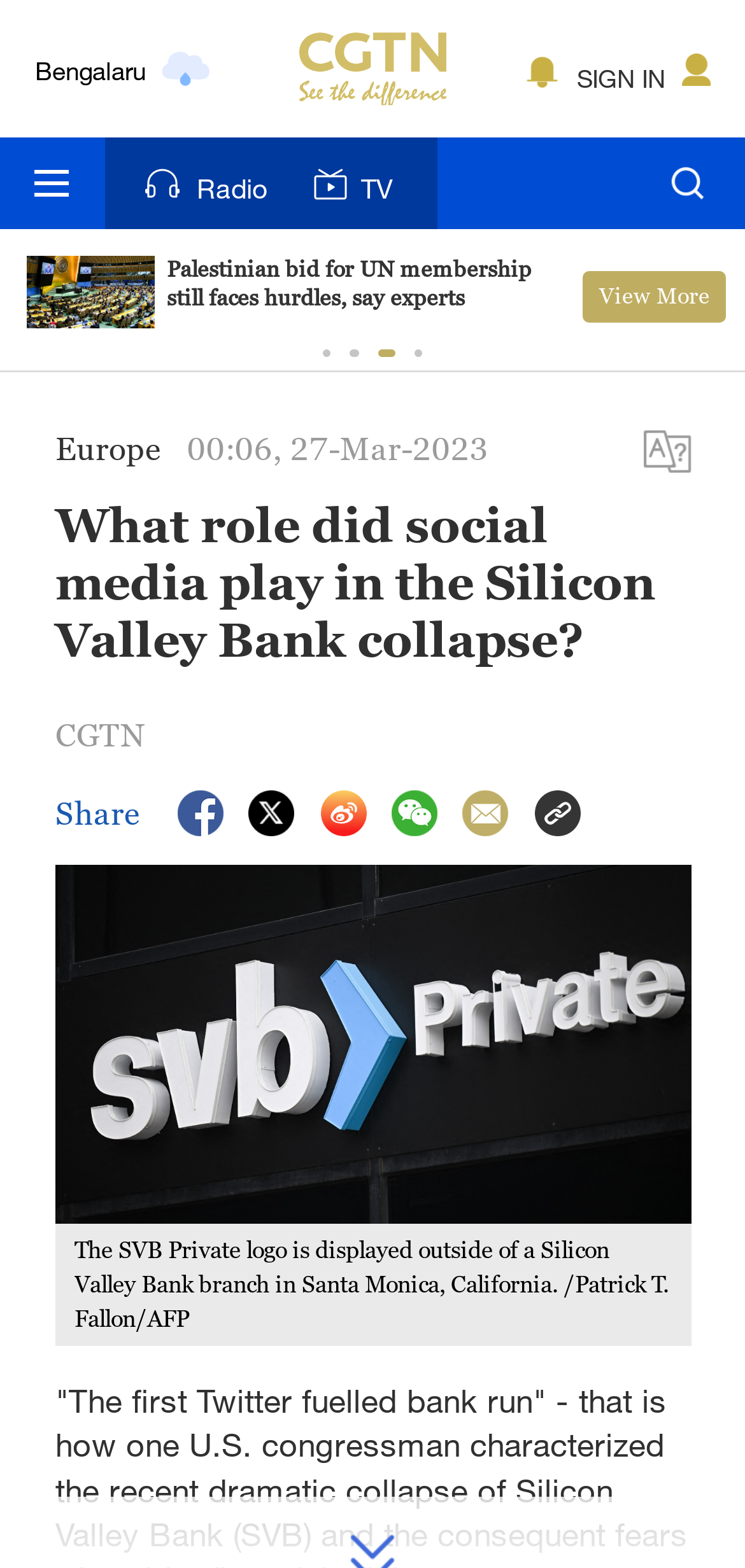What is the date of the article?
Based on the visual details in the image, please answer the question thoroughly.

I looked for the date of the article and found it in the format '00:06, 27-Mar-2023' which indicates the time and date of the article, and the date is 27-Mar-2023.